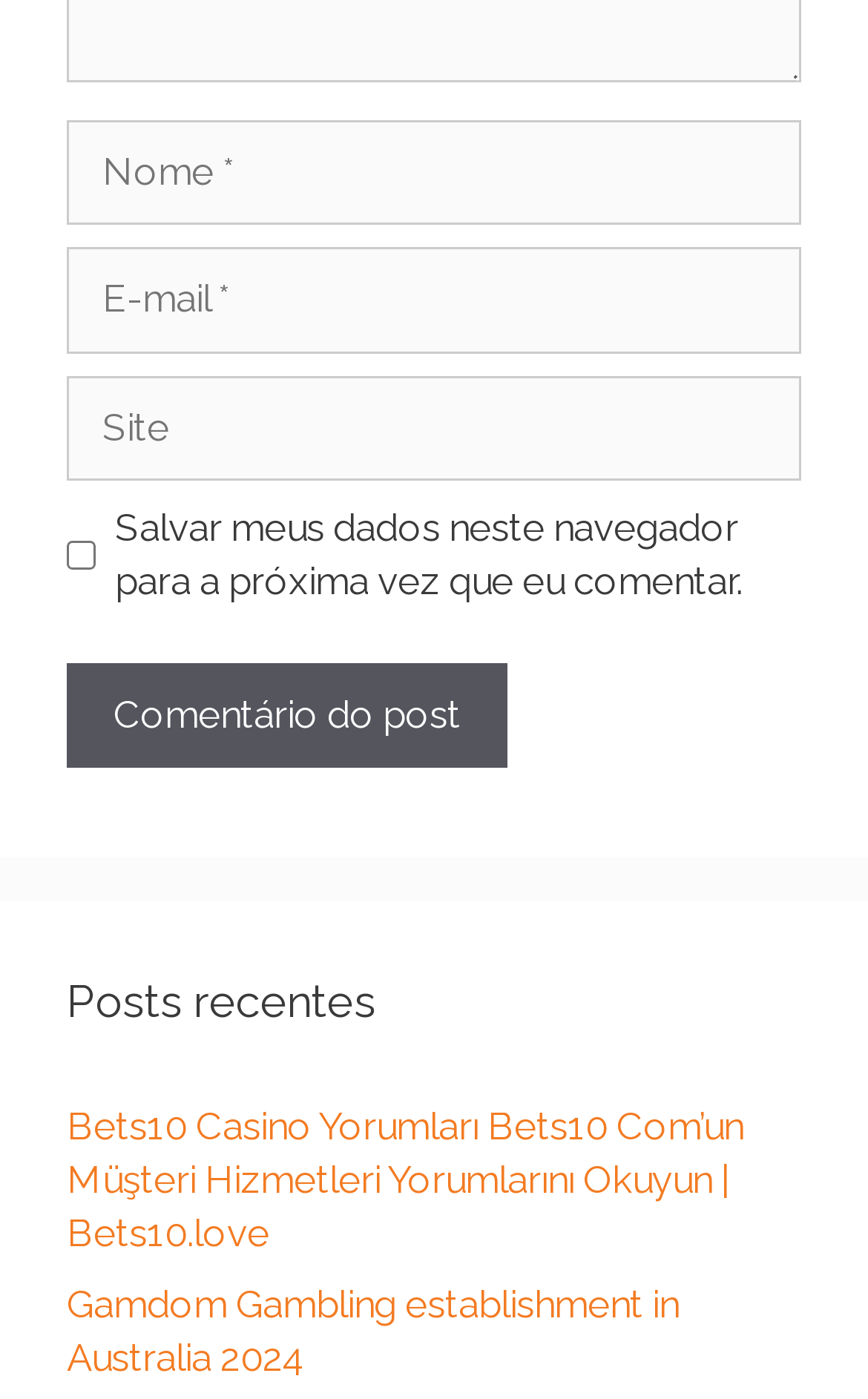Provide a brief response to the question below using a single word or phrase: 
What is the first field to fill in the form?

Nome